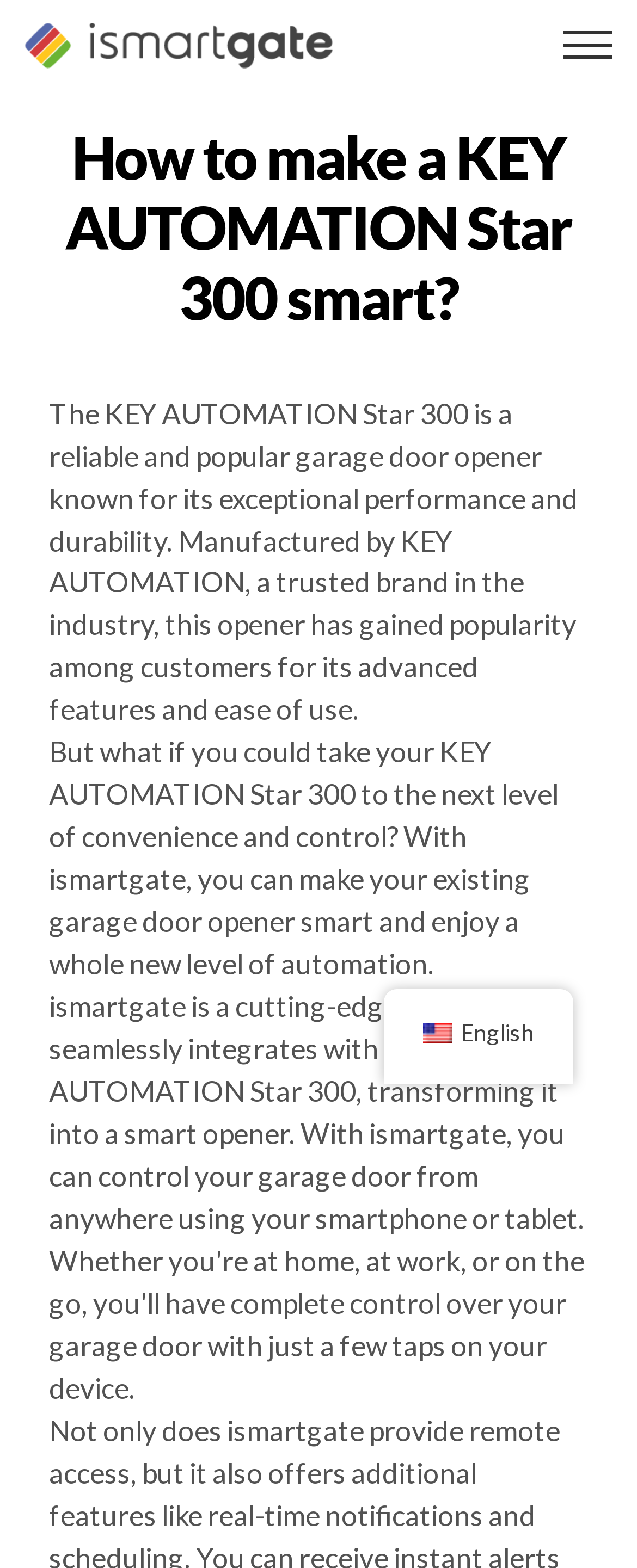What is the name of the garage door opener model?
Please ensure your answer to the question is detailed and covers all necessary aspects.

From the heading element, we can see that the webpage is talking about how to make a KEY AUTOMATION Star 300 smart.